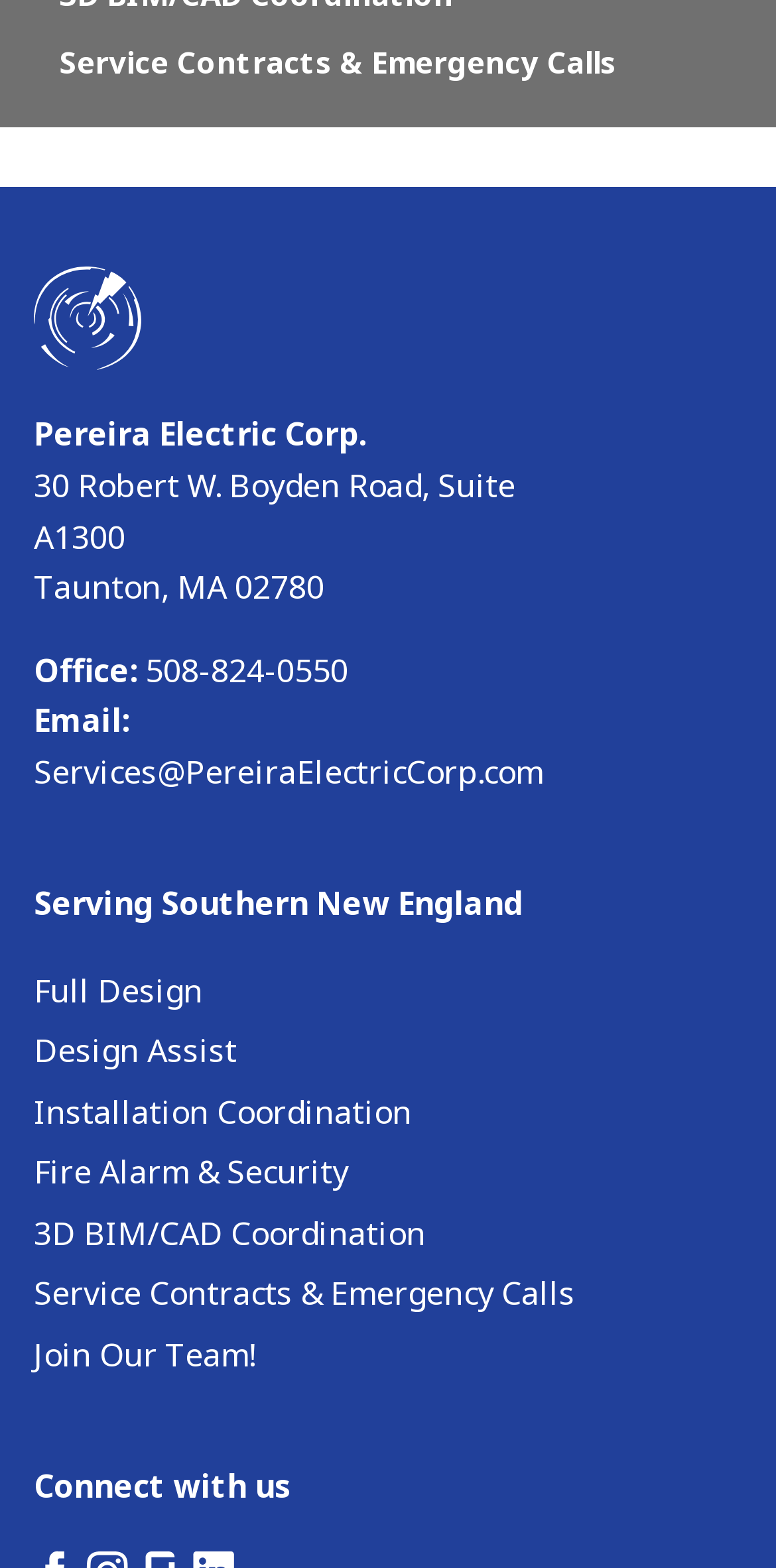Please identify the bounding box coordinates of the element I need to click to follow this instruction: "Explore the 'Gaza' tag".

None